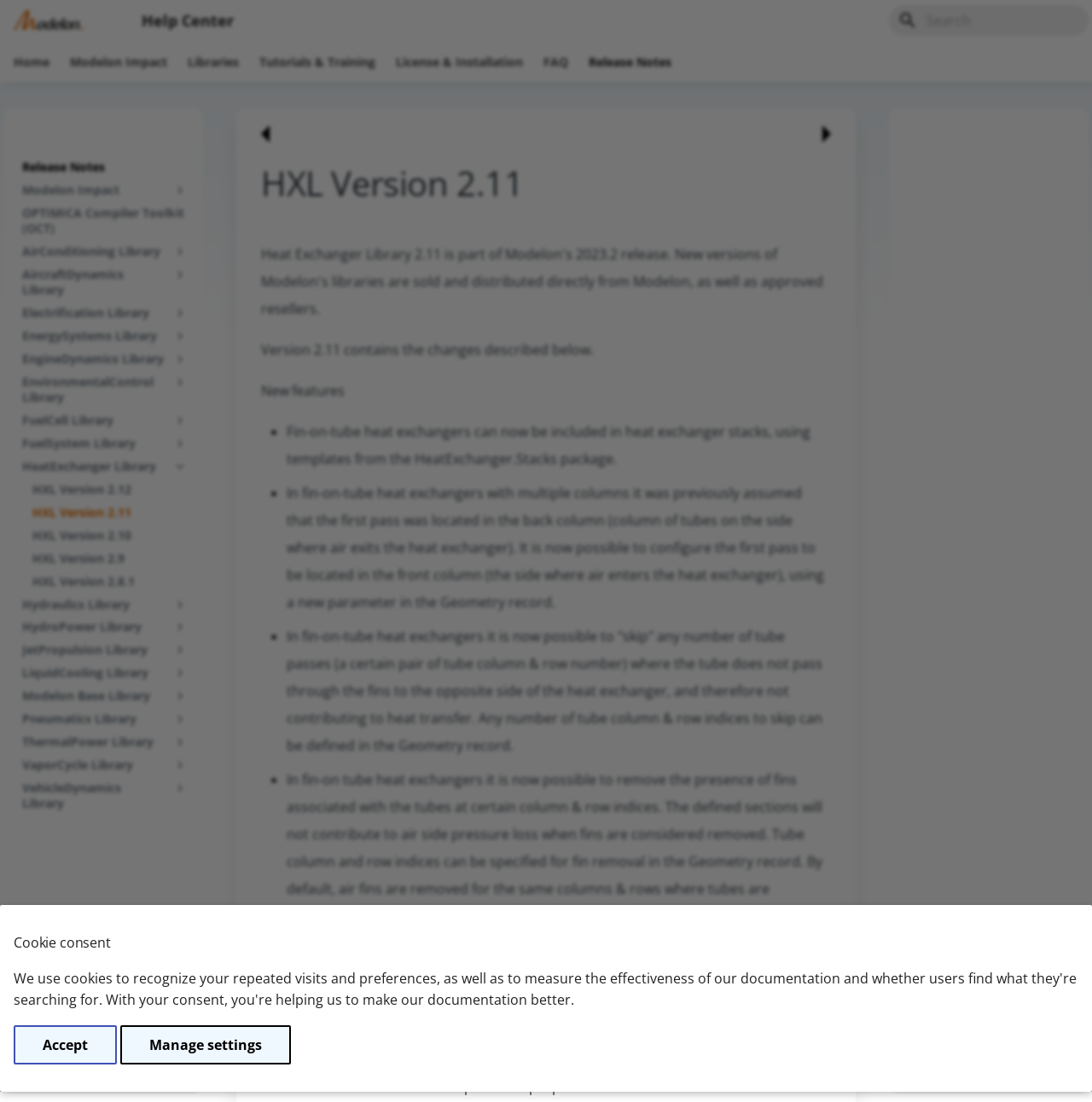Show the bounding box coordinates for the element that needs to be clicked to execute the following instruction: "Click on Back to top". Provide the coordinates in the form of four float numbers between 0 and 1, i.e., [left, top, right, bottom].

[0.448, 0.053, 0.552, 0.084]